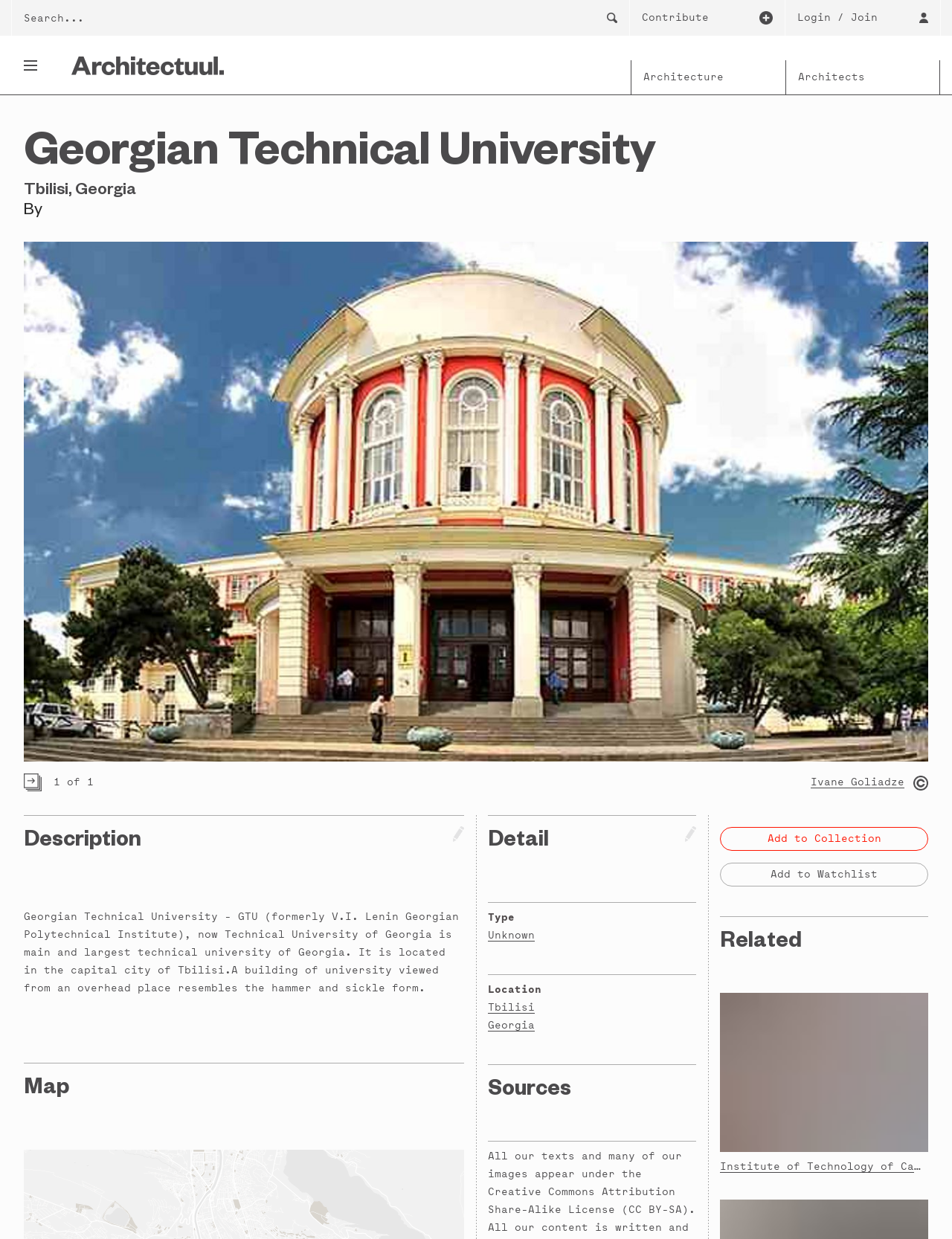What is the location of the university?
Give a detailed and exhaustive answer to the question.

I found the answer by looking at the static text element with the text 'Tbilisi, Georgia' which is located below the university name.